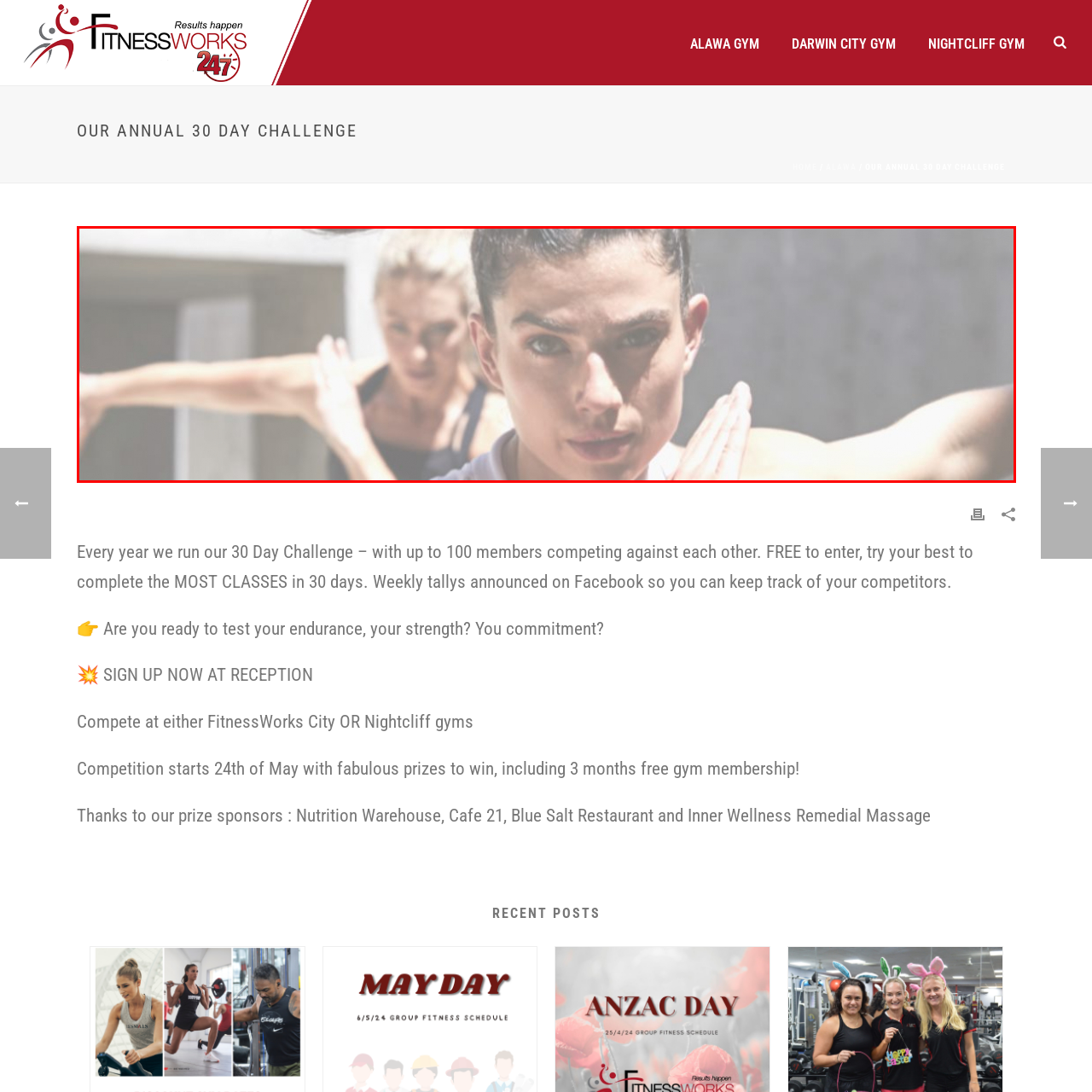Check the image highlighted in red, How long does the fitness challenge last?
 Please answer in a single word or phrase.

A month